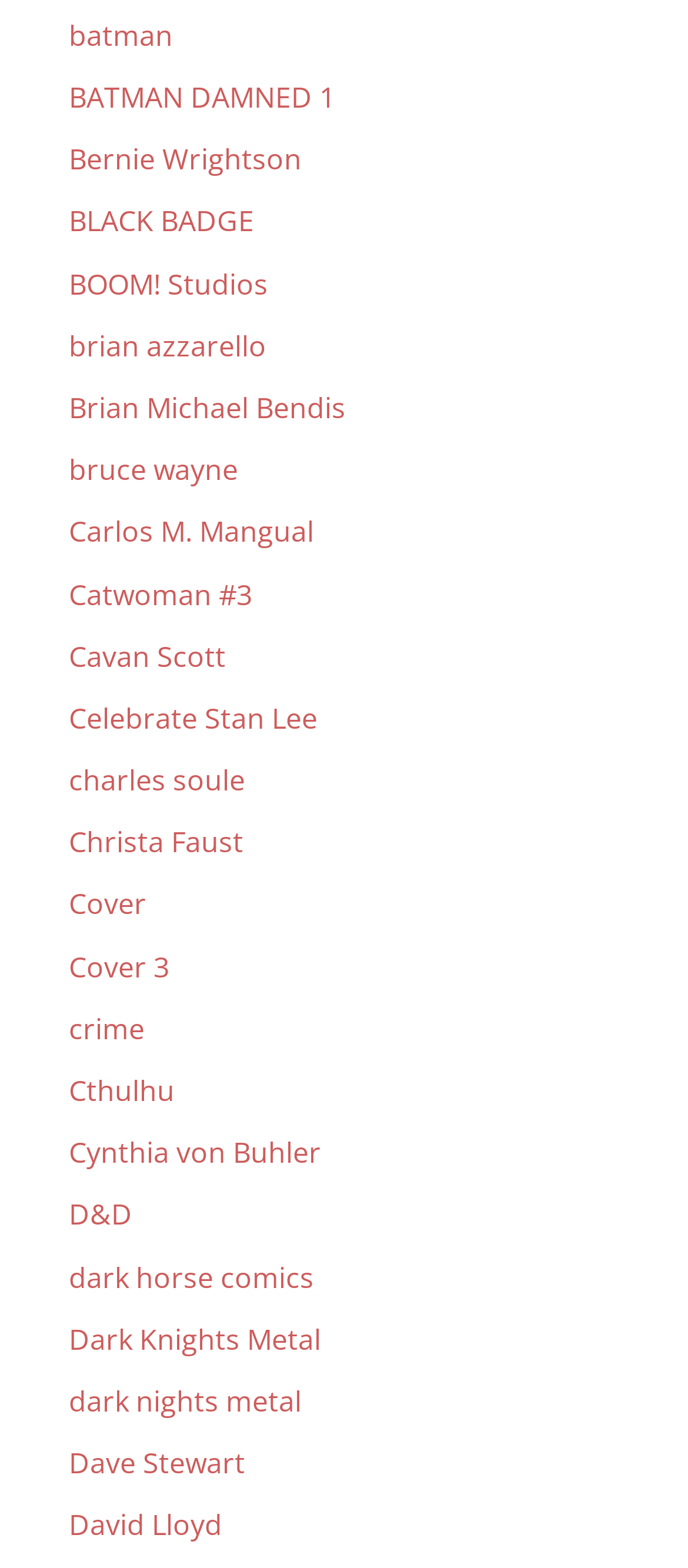Identify the bounding box coordinates of the section to be clicked to complete the task described by the following instruction: "Explore BOOM! Studios". The coordinates should be four float numbers between 0 and 1, formatted as [left, top, right, bottom].

[0.1, 0.168, 0.39, 0.193]